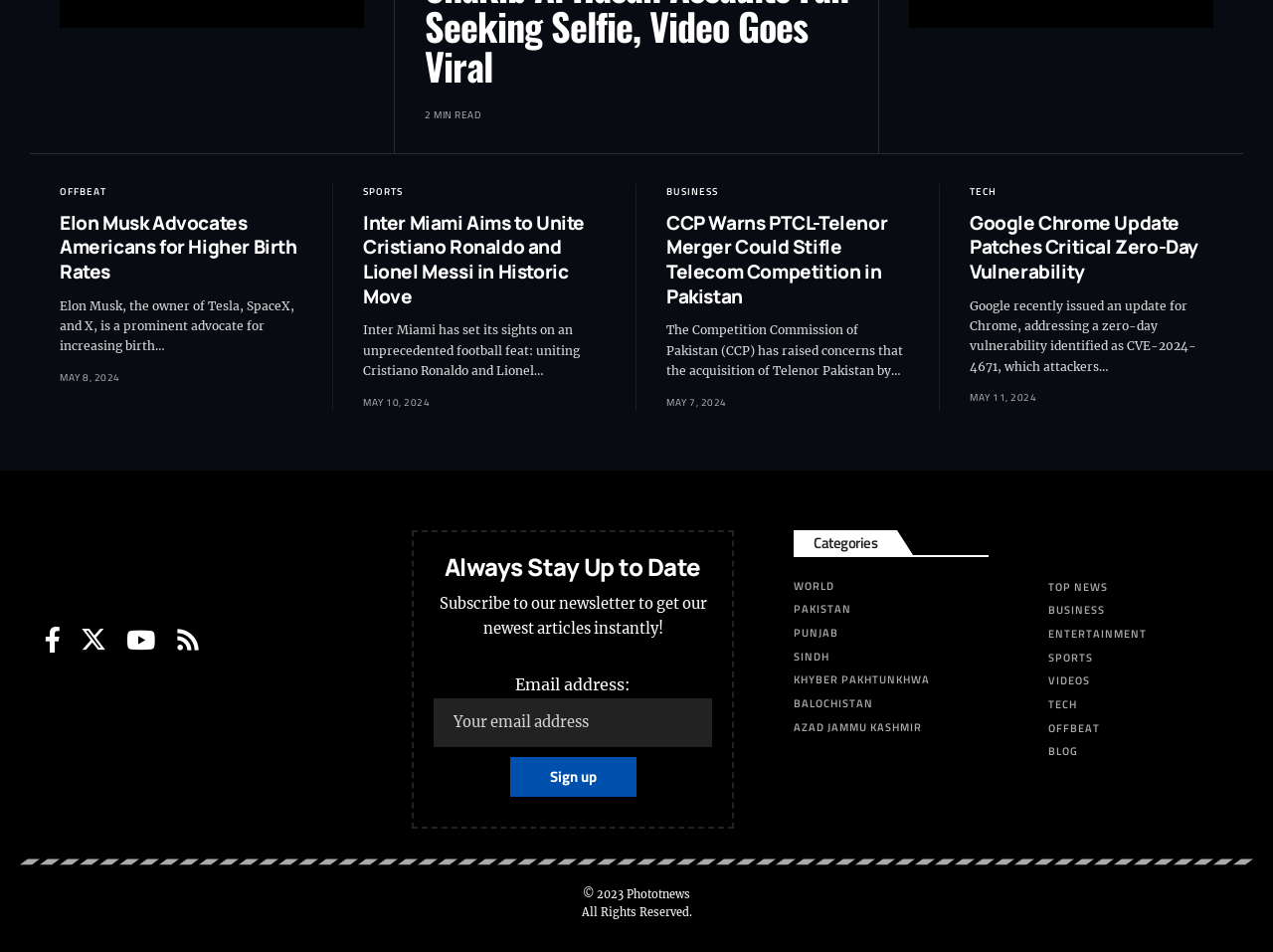How many social media links are available?
Observe the image and answer the question with a one-word or short phrase response.

4